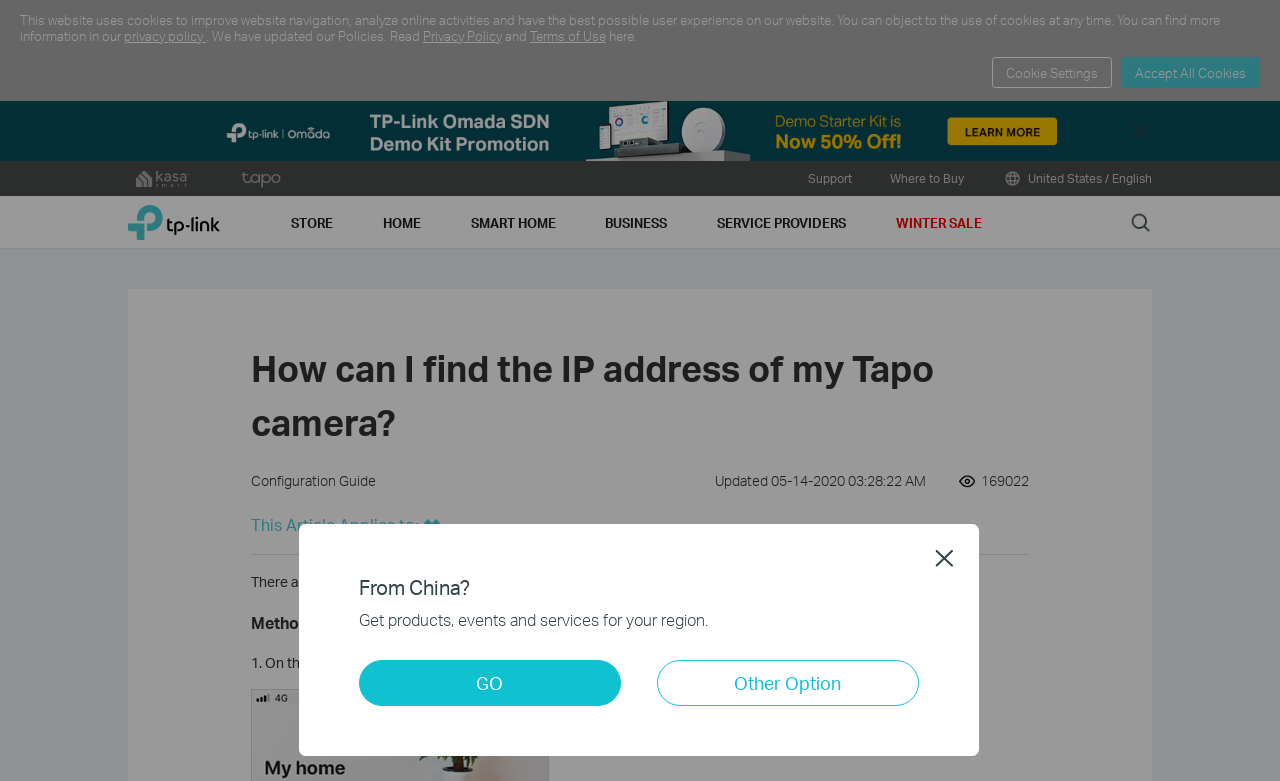Please identify the bounding box coordinates of the area I need to click to accomplish the following instruction: "Go to the 'HOME' page".

[0.299, 0.251, 0.331, 0.318]